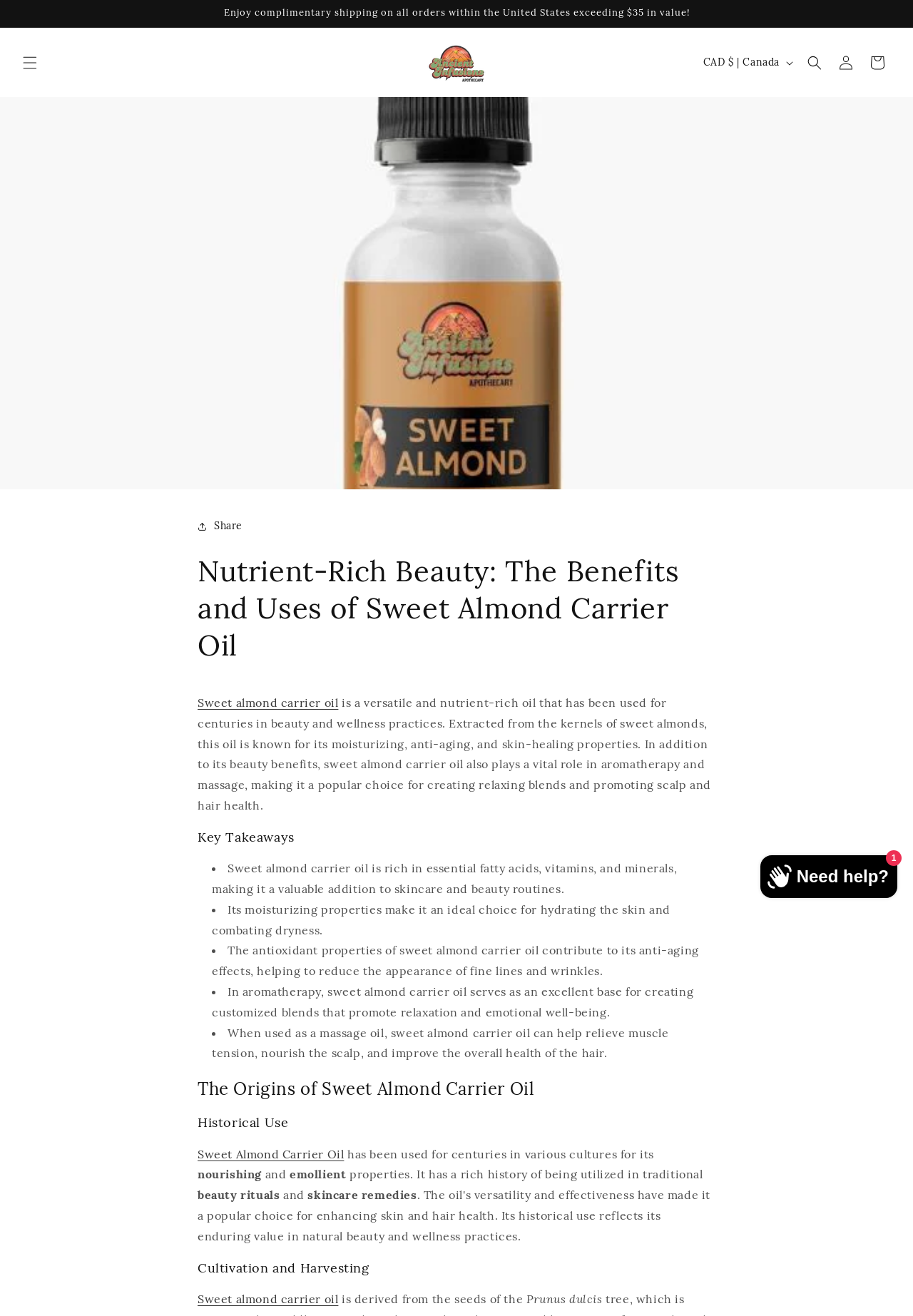Using the webpage screenshot, locate the HTML element that fits the following description and provide its bounding box: "Sweet almond carrier oil".

[0.216, 0.528, 0.371, 0.539]